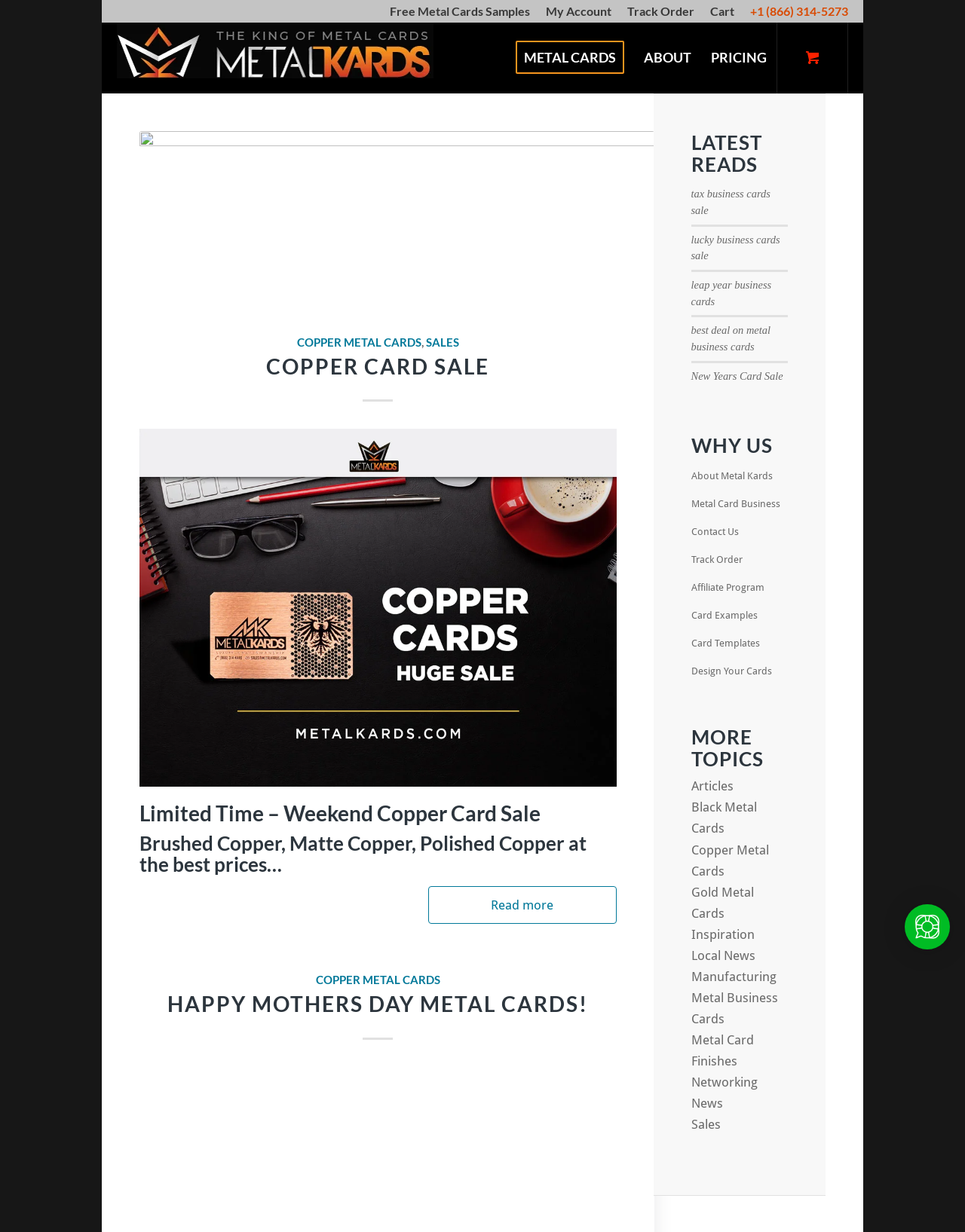Determine the bounding box coordinates for the UI element with the following description: "Copper Card Sale". The coordinates should be four float numbers between 0 and 1, represented as [left, top, right, bottom].

[0.276, 0.287, 0.507, 0.308]